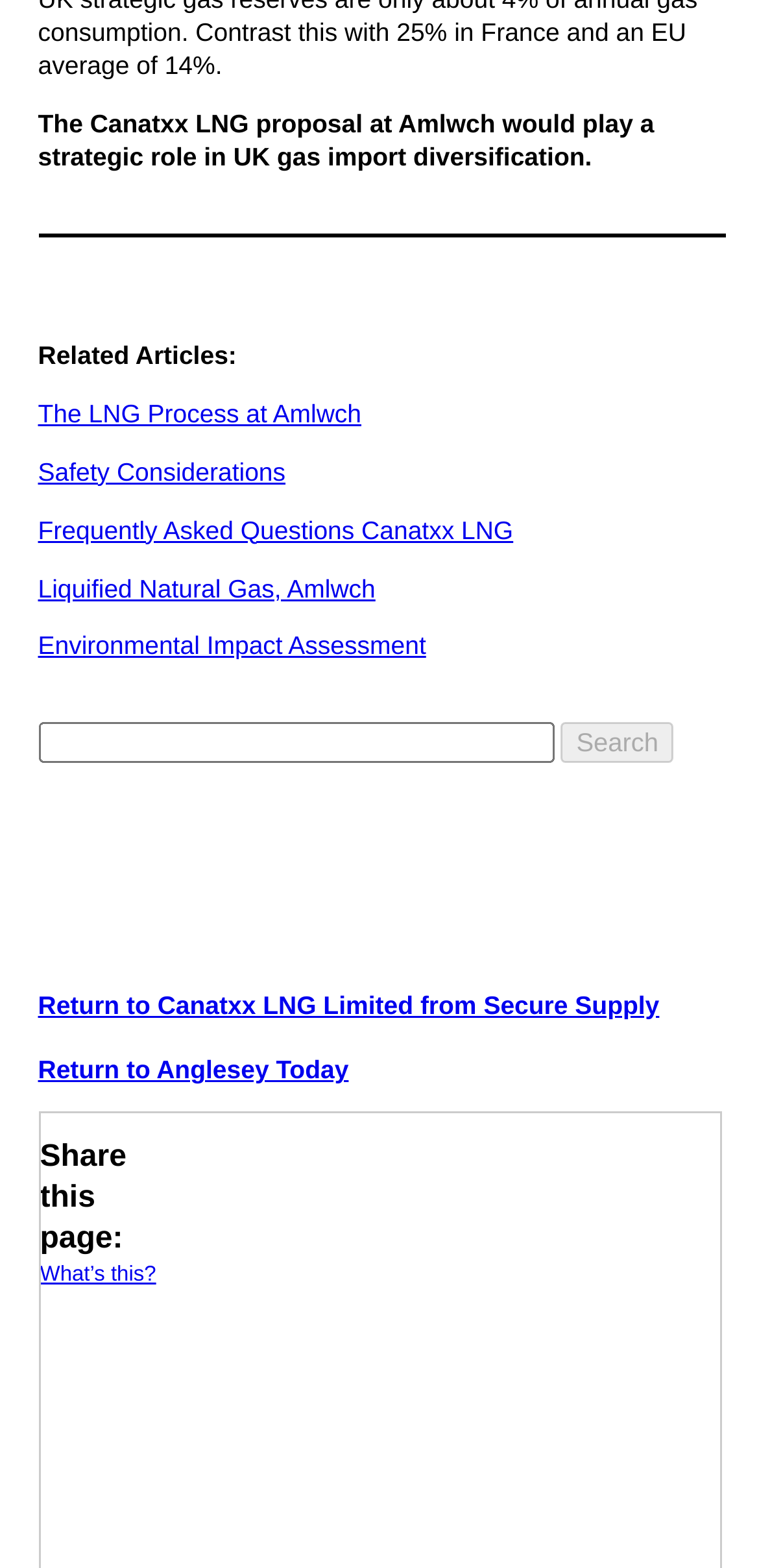Specify the bounding box coordinates of the area to click in order to execute this command: 'Return to Canatxx LNG Limited from Secure Supply'. The coordinates should consist of four float numbers ranging from 0 to 1, and should be formatted as [left, top, right, bottom].

[0.05, 0.631, 0.869, 0.65]